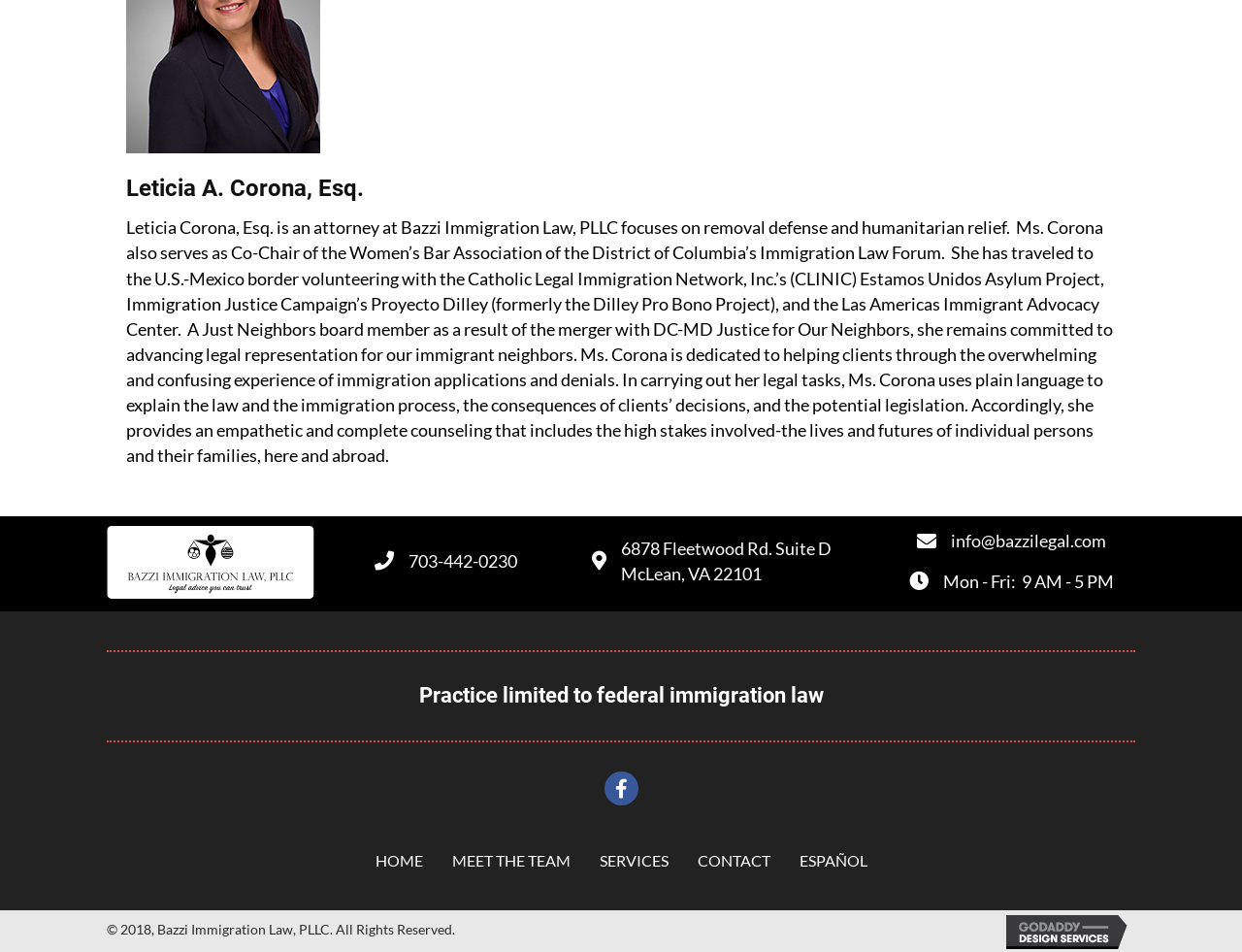What is the phone number of the law firm?
Refer to the image and provide a one-word or short phrase answer.

703-442-0230